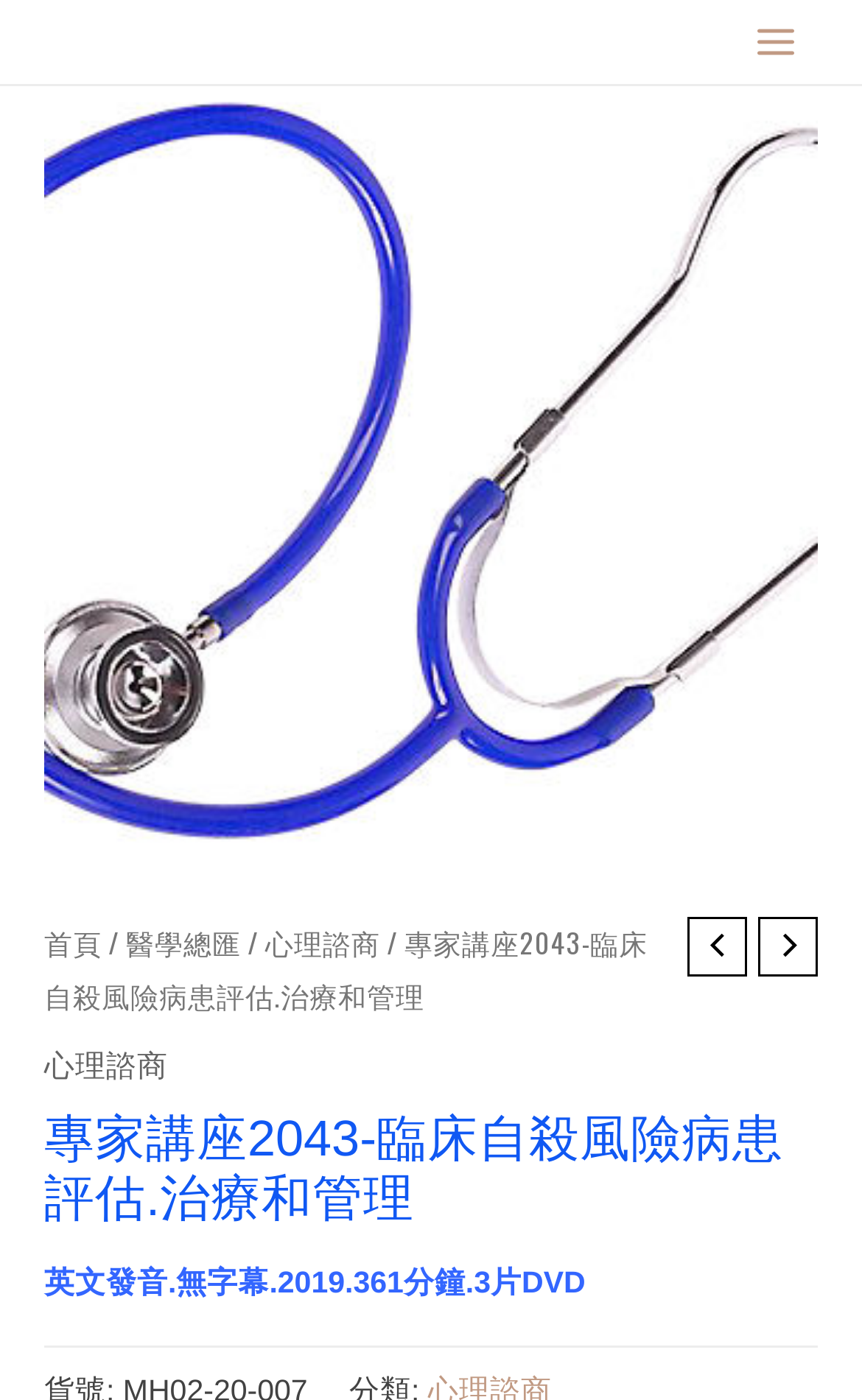Based on the element description: "title="002-Blue stethoscope"", identify the UI element and provide its bounding box coordinates. Use four float numbers between 0 and 1, [left, top, right, bottom].

[0.051, 0.06, 0.949, 0.613]